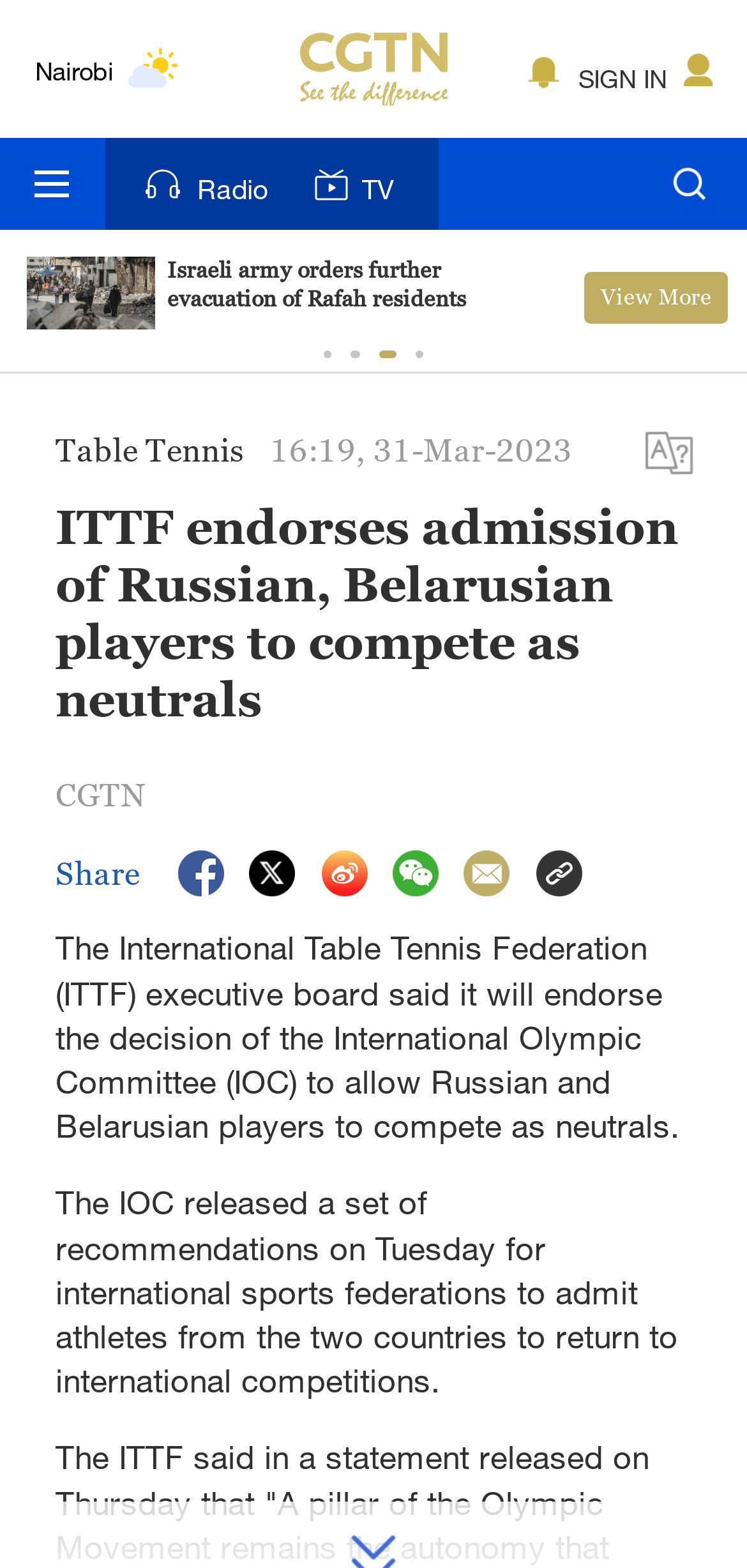Pinpoint the bounding box coordinates of the clickable area needed to execute the instruction: "Contact Us". The coordinates should be specified as four float numbers between 0 and 1, i.e., [left, top, right, bottom].

None